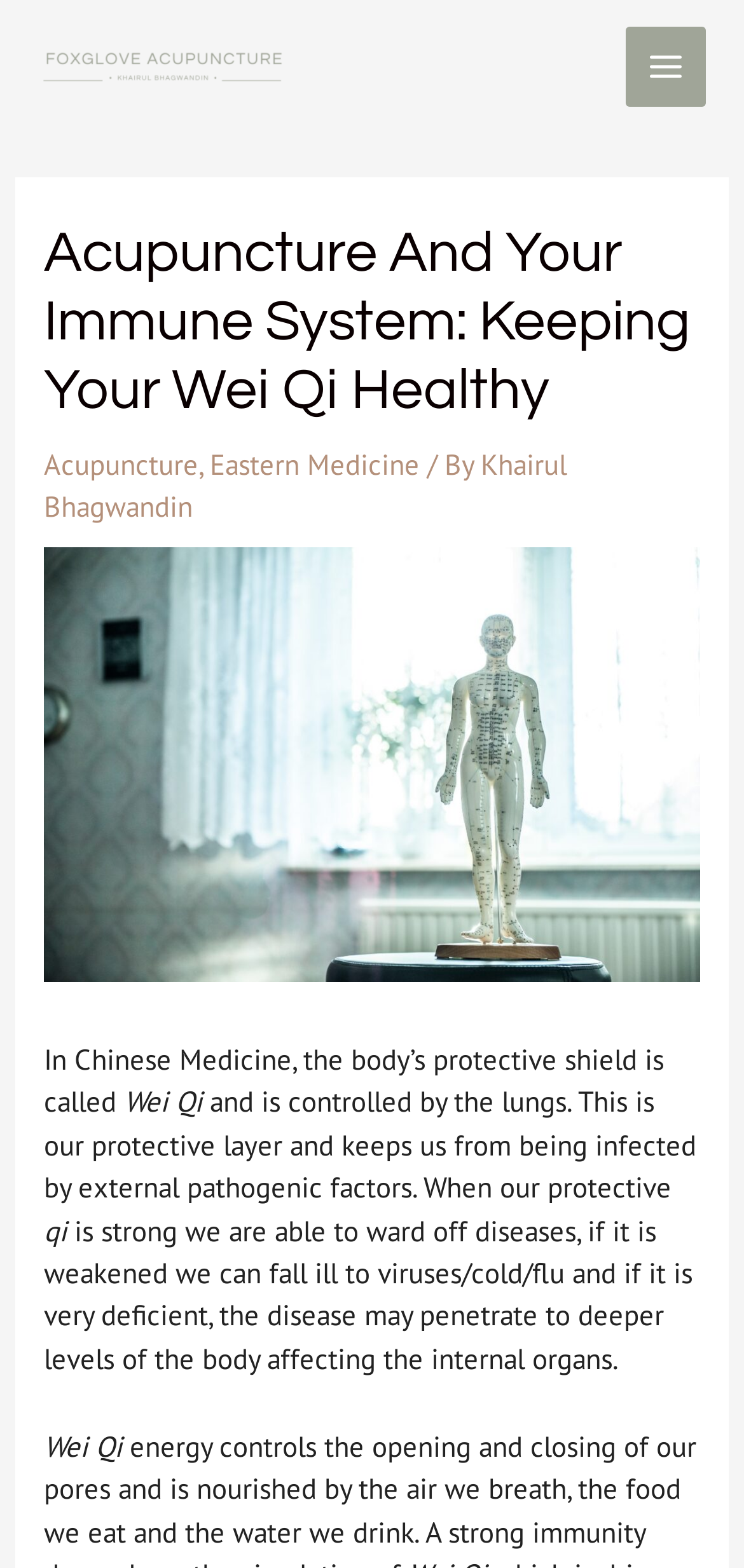What is the body's protective shield called in Chinese Medicine?
Offer a detailed and exhaustive answer to the question.

According to the webpage, in Chinese Medicine, the body's protective shield is called Wei Qi, which is controlled by the lungs and keeps us from being infected by external pathogenic factors.